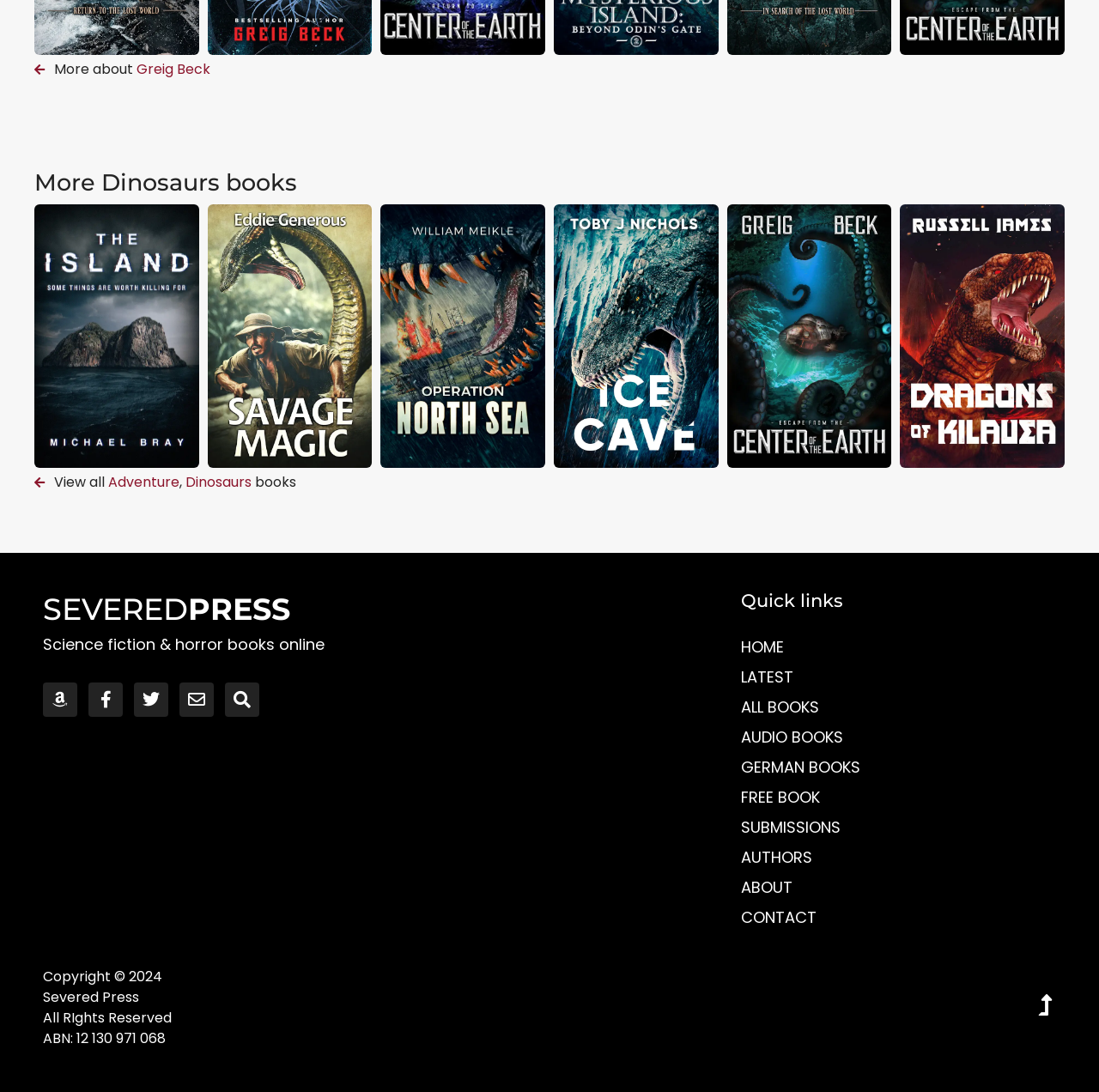What is the copyright year mentioned on the webpage?
Answer the question in a detailed and comprehensive manner.

I found the static text 'Copyright © 2024' which mentions the copyright year as 2024.